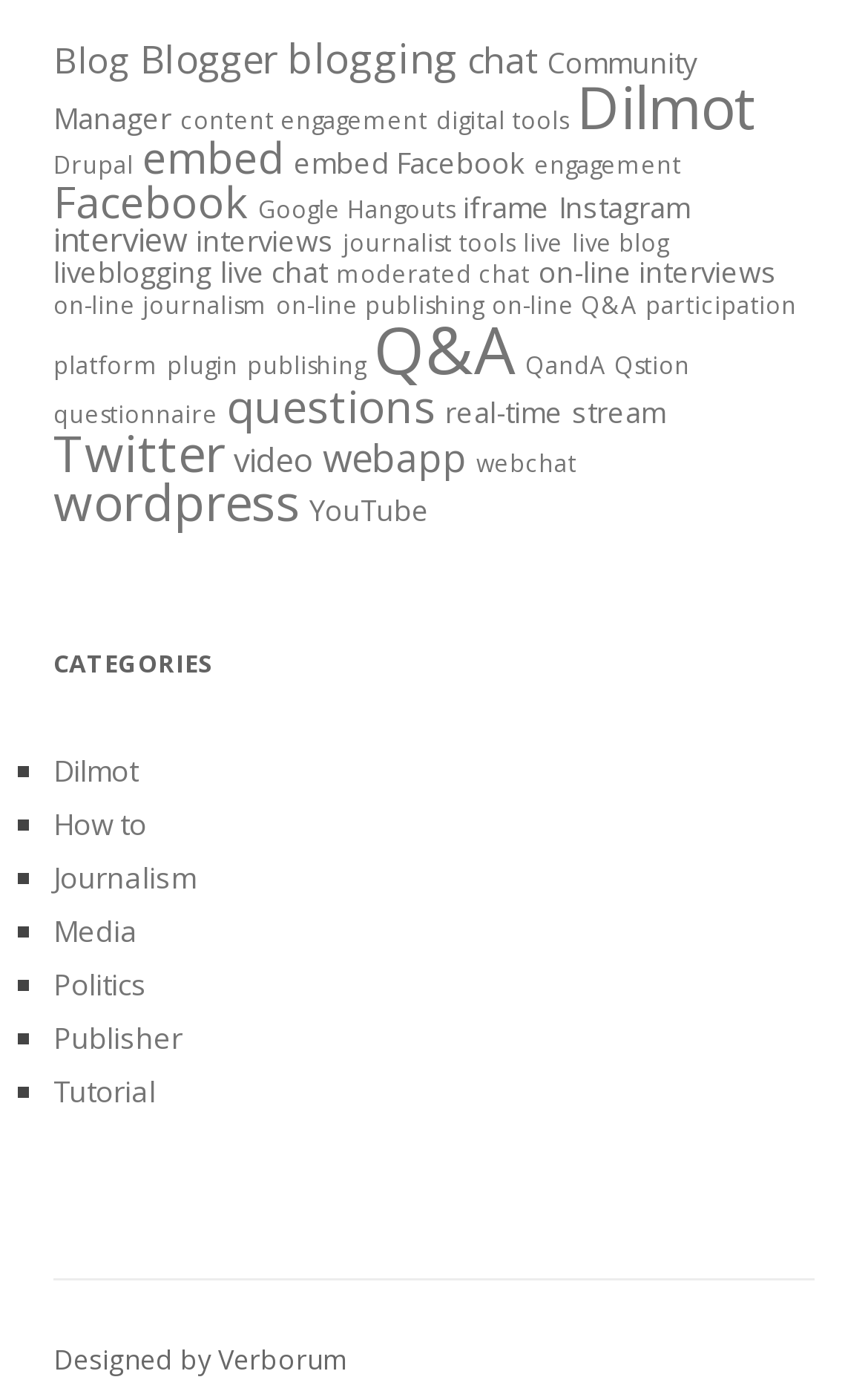Based on what you see in the screenshot, provide a thorough answer to this question: What is the topic of the link 'Journalism'?

The link 'Journalism' is categorized under 'CATEGORIES' and is likely related to journalism, which is a field of work that involves gathering and reporting news.